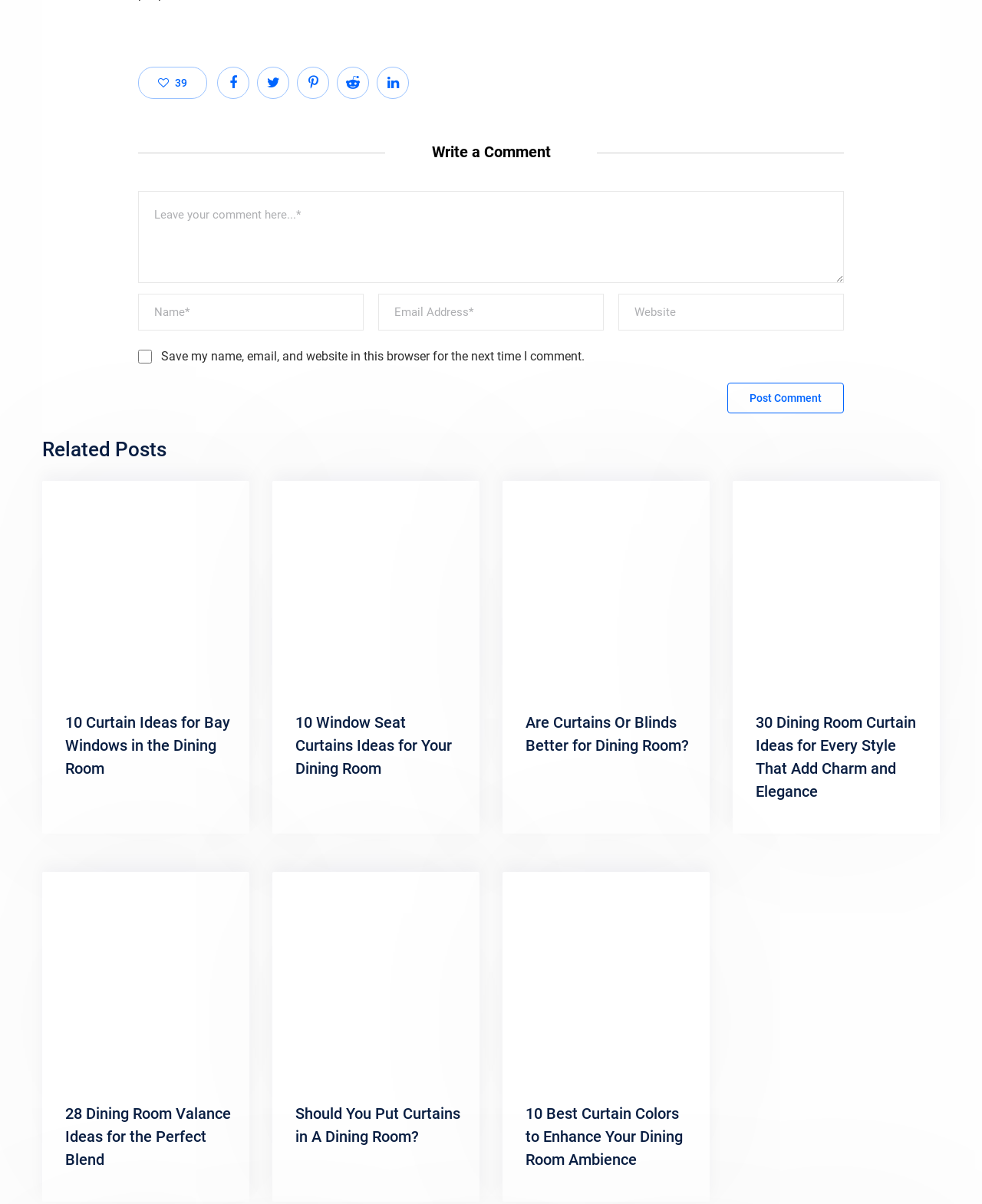What is the button located at the bottom of the comment form for?
Refer to the screenshot and deliver a thorough answer to the question presented.

The button located at the bottom of the comment form is labeled 'Post Comment'. Its purpose is to allow users to submit their comments after filling out the required fields. Once clicked, the comment will be posted on the webpage.